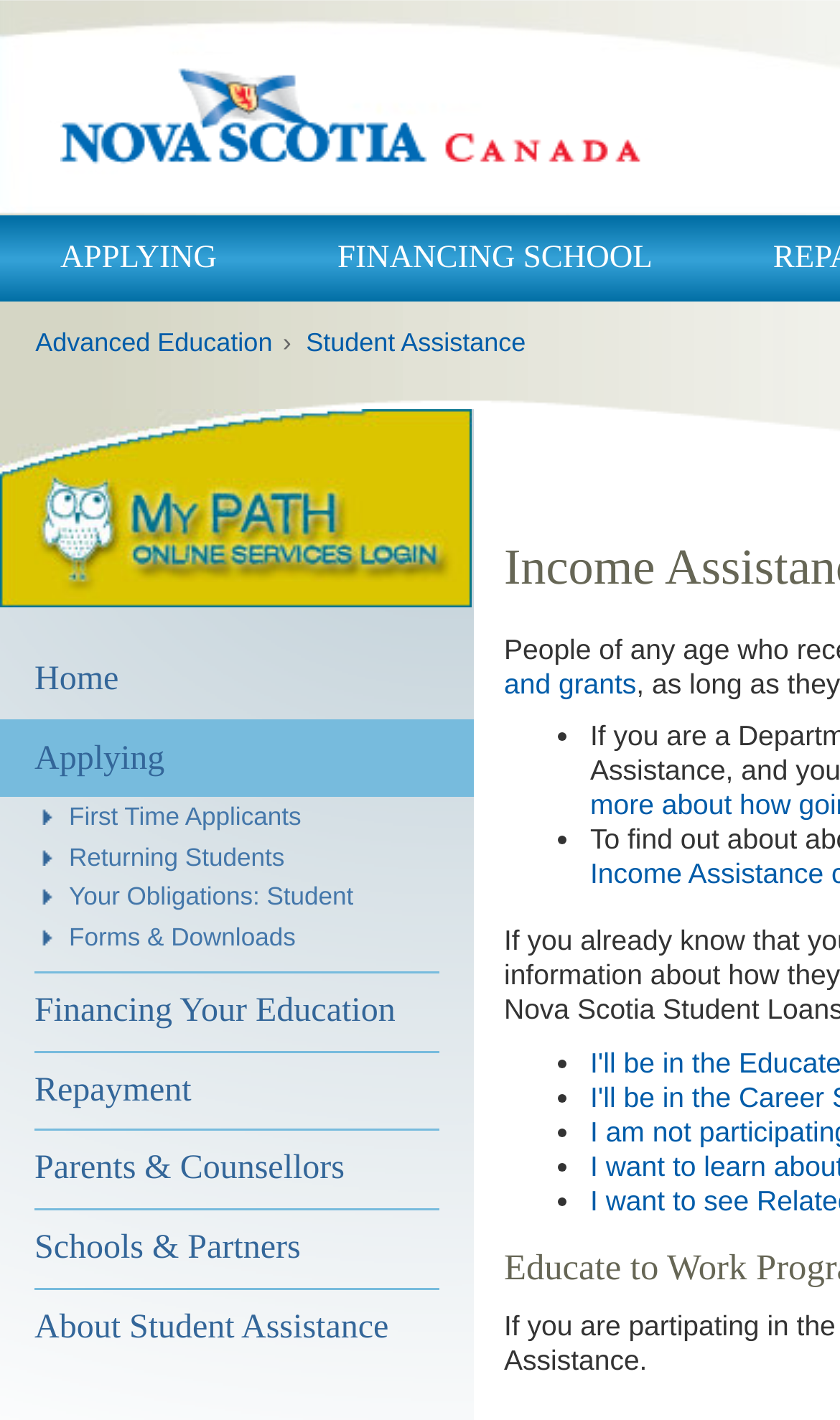Determine the bounding box coordinates of the clickable element necessary to fulfill the instruction: "View 'Forms & Downloads'". Provide the coordinates as four float numbers within the 0 to 1 range, i.e., [left, top, right, bottom].

[0.082, 0.65, 0.352, 0.67]